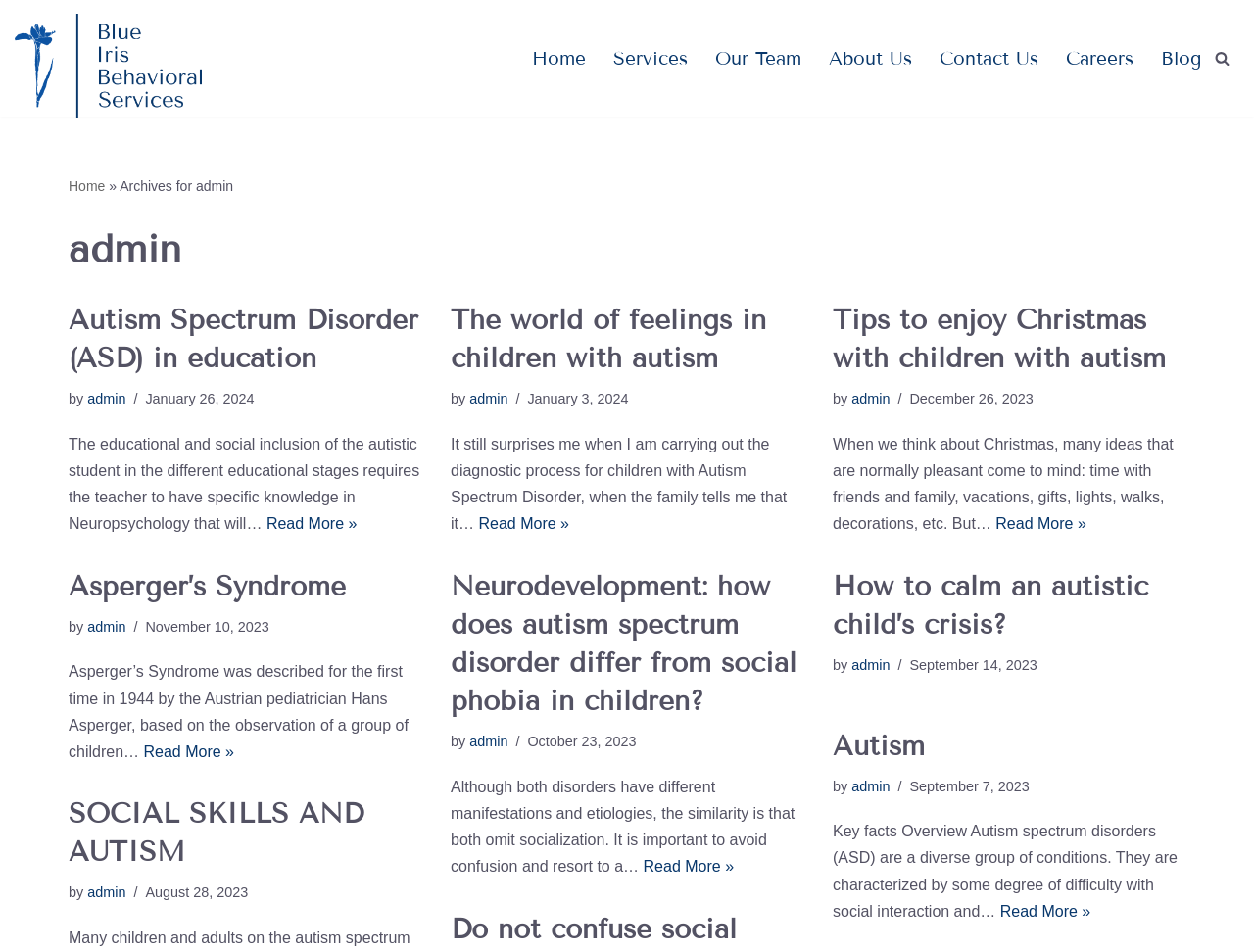Highlight the bounding box coordinates of the region I should click on to meet the following instruction: "Click on the 'Home' link".

[0.424, 0.045, 0.467, 0.078]